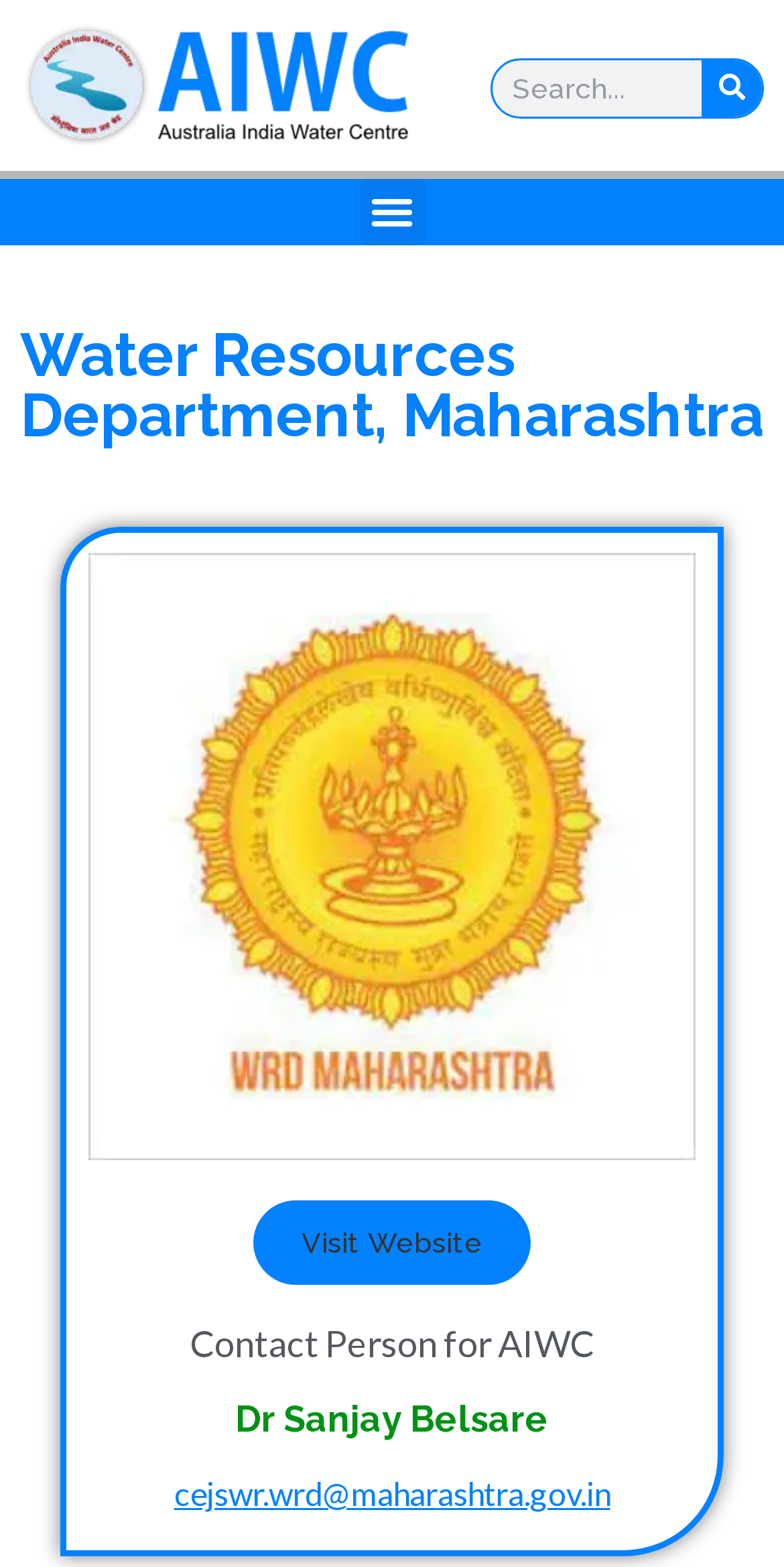Refer to the image and offer a detailed explanation in response to the question: Is the menu toggle button expanded?

I found the menu toggle button and checked its expanded property, which is set to False.